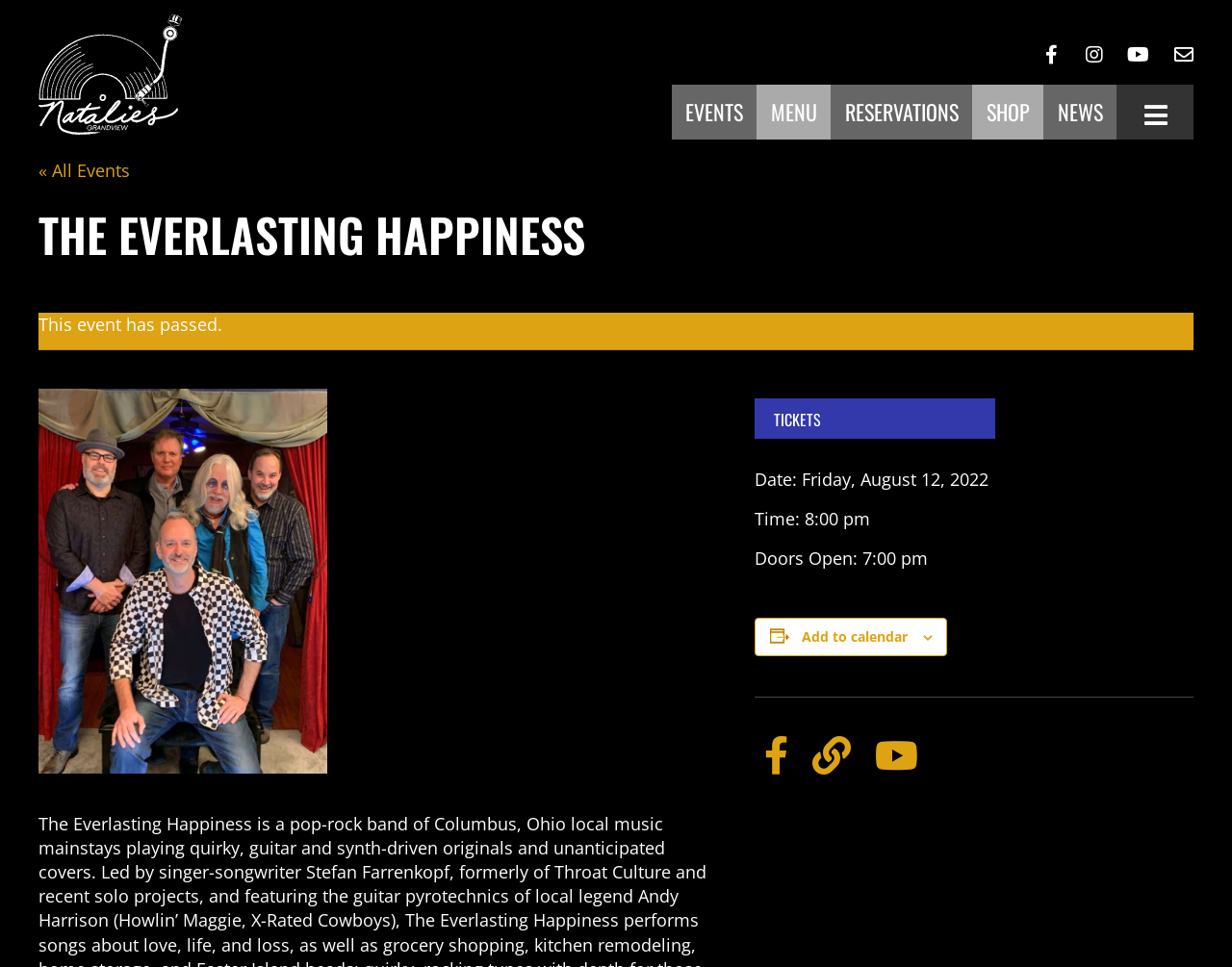Show the bounding box coordinates of the region that should be clicked to follow the instruction: "Go to the SHOP."

[0.801, 0.102, 0.836, 0.137]